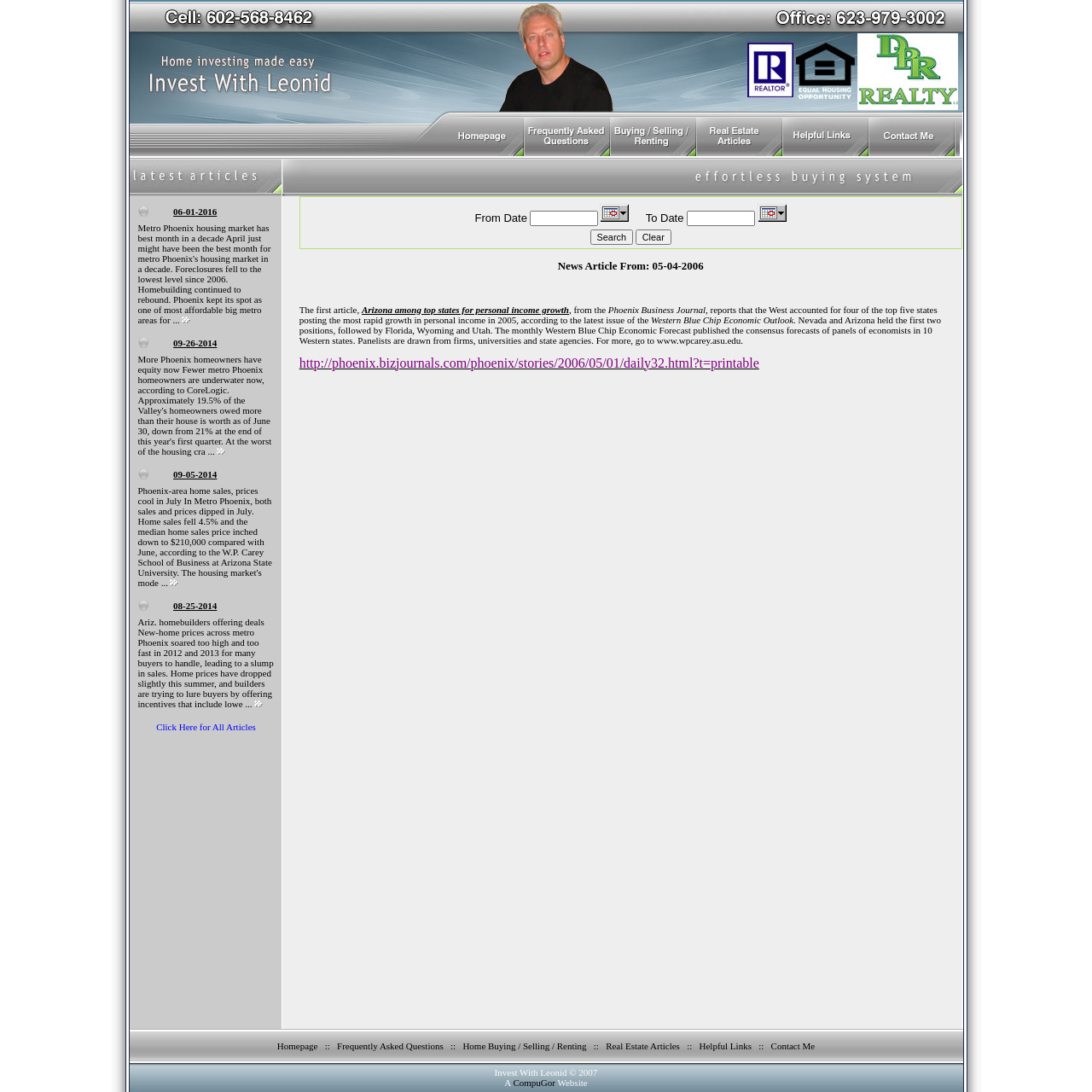Predict the bounding box coordinates of the UI element that matches this description: "Click Here for All Articles". The coordinates should be in the format [left, top, right, bottom] with each value between 0 and 1.

[0.143, 0.661, 0.234, 0.67]